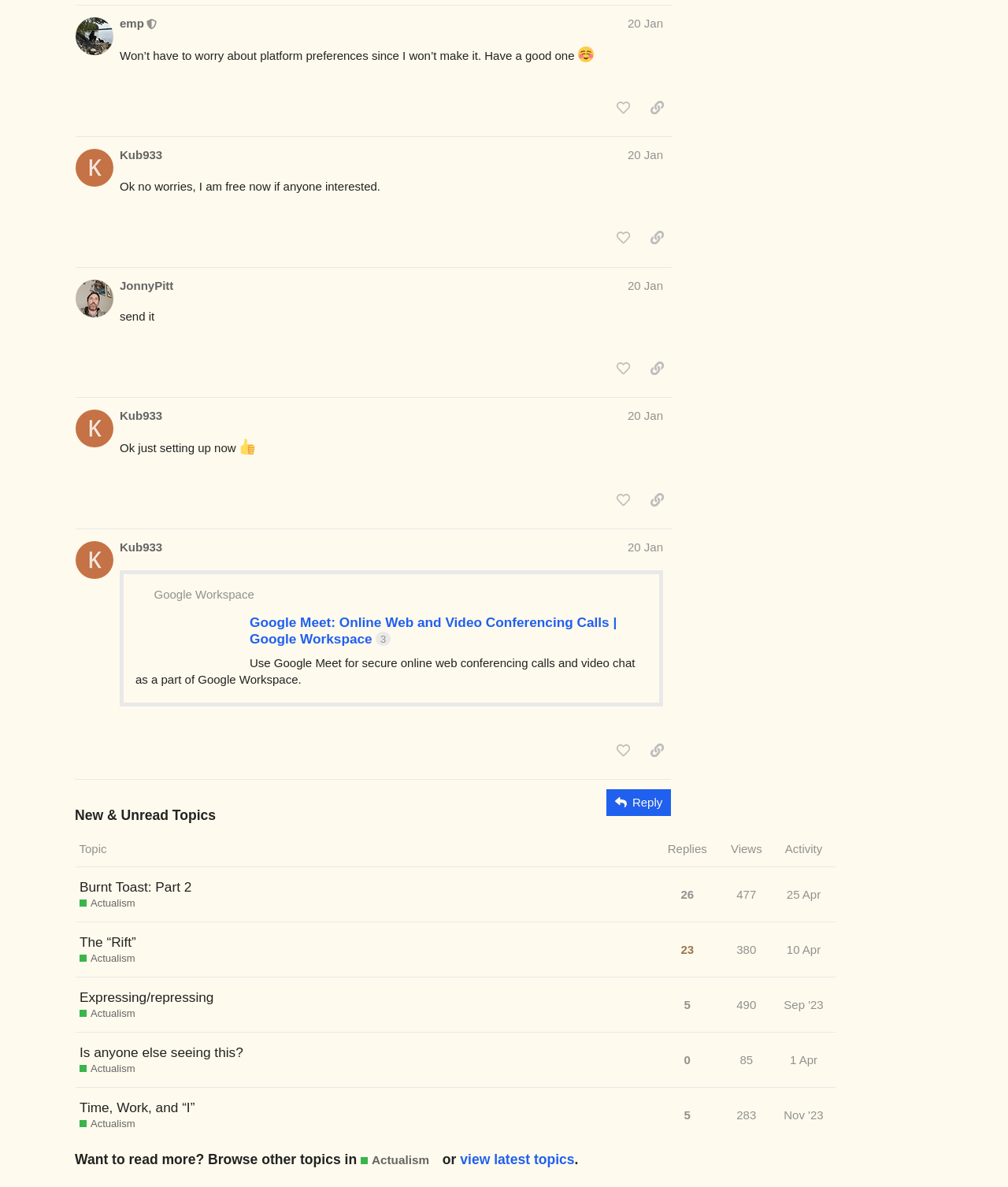Use the information in the screenshot to answer the question comprehensively: What is the purpose of the 'Reply' button?

The 'Reply' button is likely used to respond to a post, as it is placed at the bottom of the webpage, suggesting that it is a call-to-action for users to engage with the discussion.